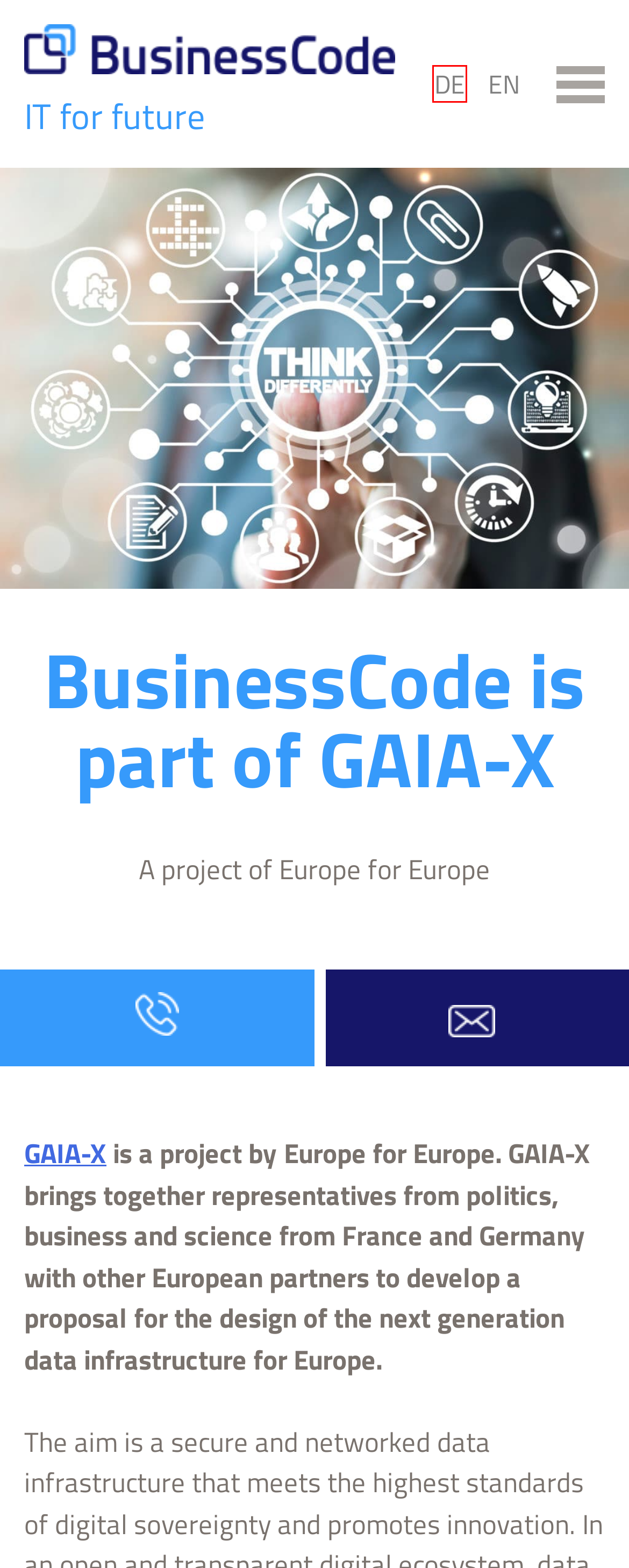Examine the screenshot of a webpage with a red bounding box around a specific UI element. Identify which webpage description best matches the new webpage that appears after clicking the element in the red bounding box. Here are the candidates:
A. Impressum - BusinessCode
B. BMWK  -       The Gaia-X Ecosystem -
C. IT for future - Career at BusinessCode - BusinessCode
D. Contact us - BusinessCode
E. Our solution: BCD-Suite - BusinessCode
F. BusinessCode ist Teil von GAIA-X - BusinessCode
G. BusinessCode - IT for future - BusinessCode - Digitization from Bonn
H. Our projects - BusinessCode

F